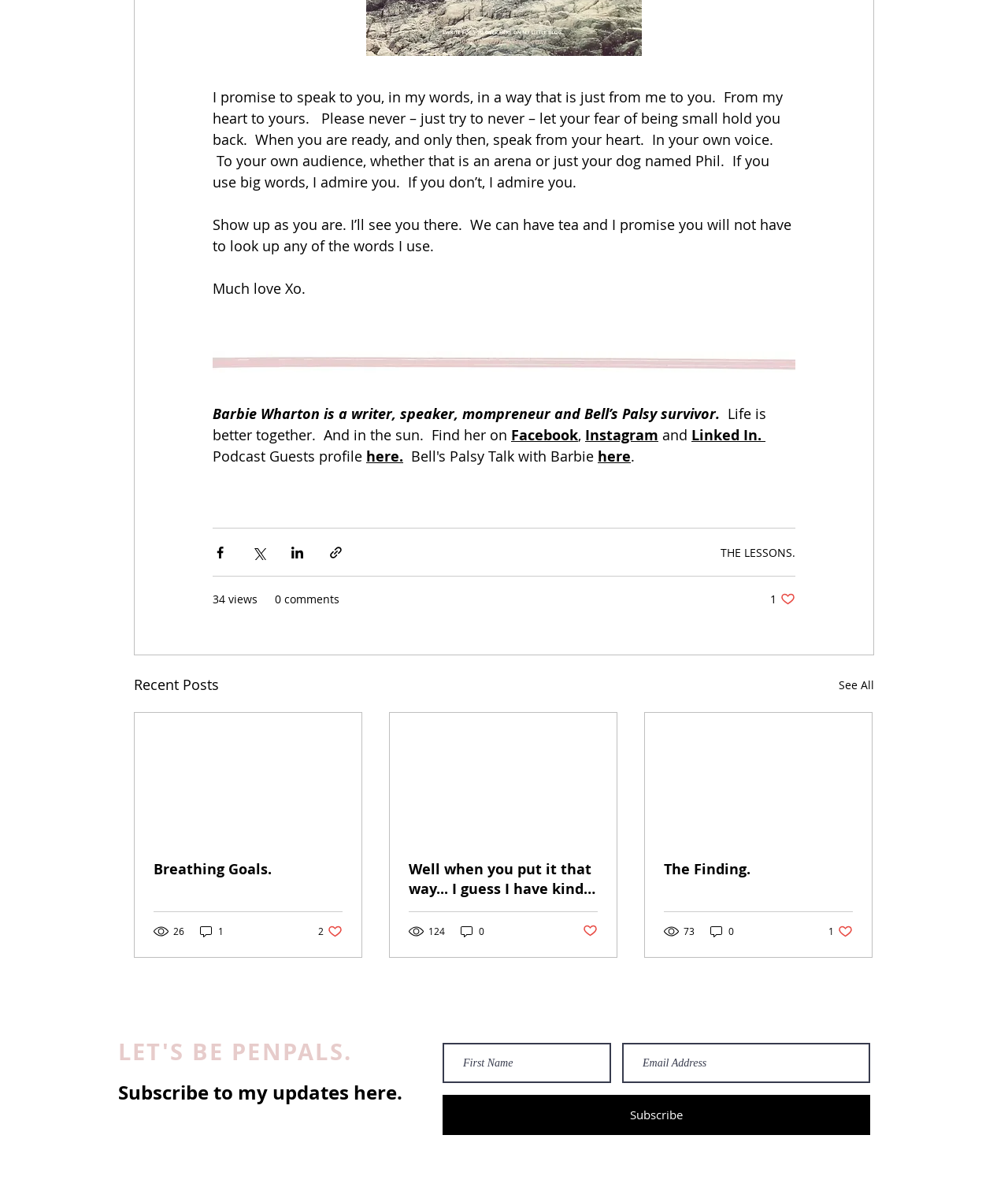Please indicate the bounding box coordinates for the clickable area to complete the following task: "Visit the 'THE LESSONS' page". The coordinates should be specified as four float numbers between 0 and 1, i.e., [left, top, right, bottom].

[0.715, 0.459, 0.789, 0.472]